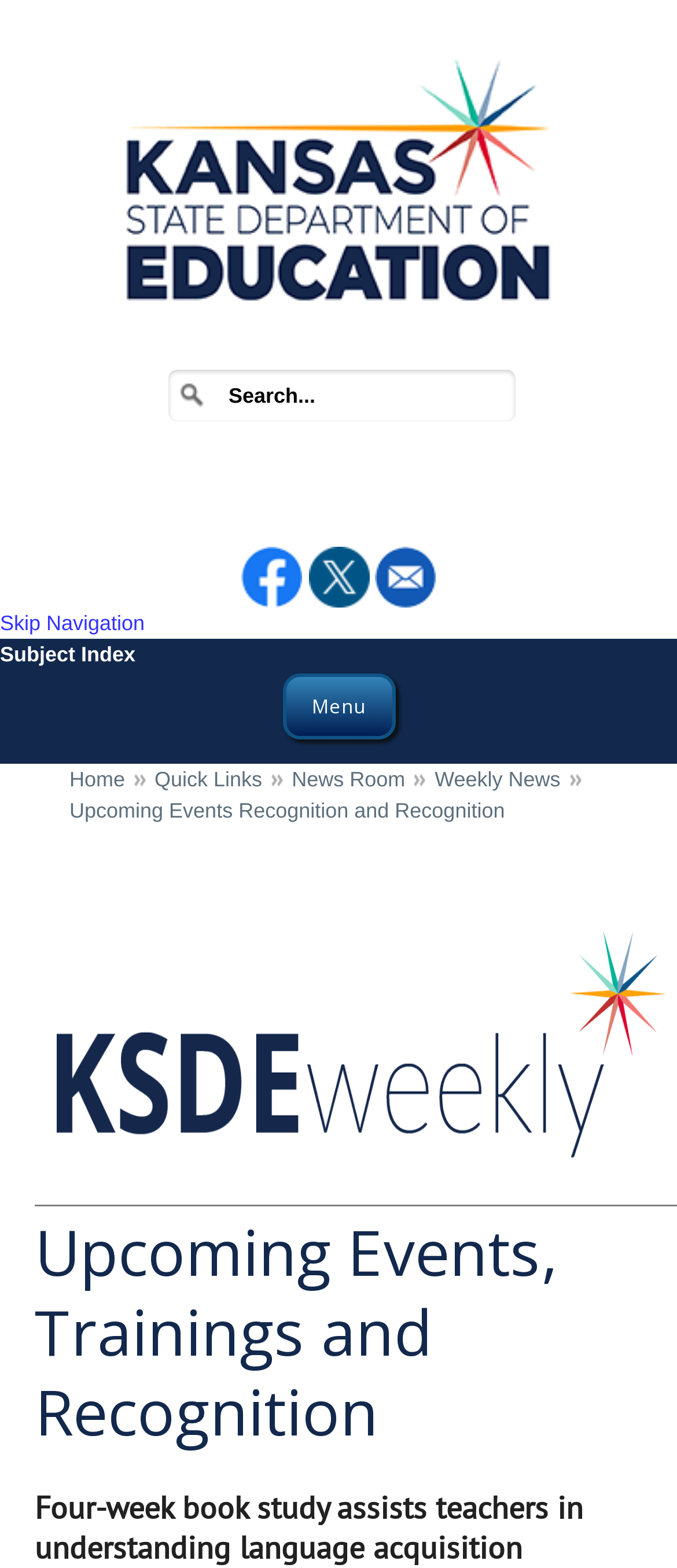Could you find the bounding box coordinates of the clickable area to complete this instruction: "View KSDE Weekly"?

[0.051, 0.651, 1.0, 0.672]